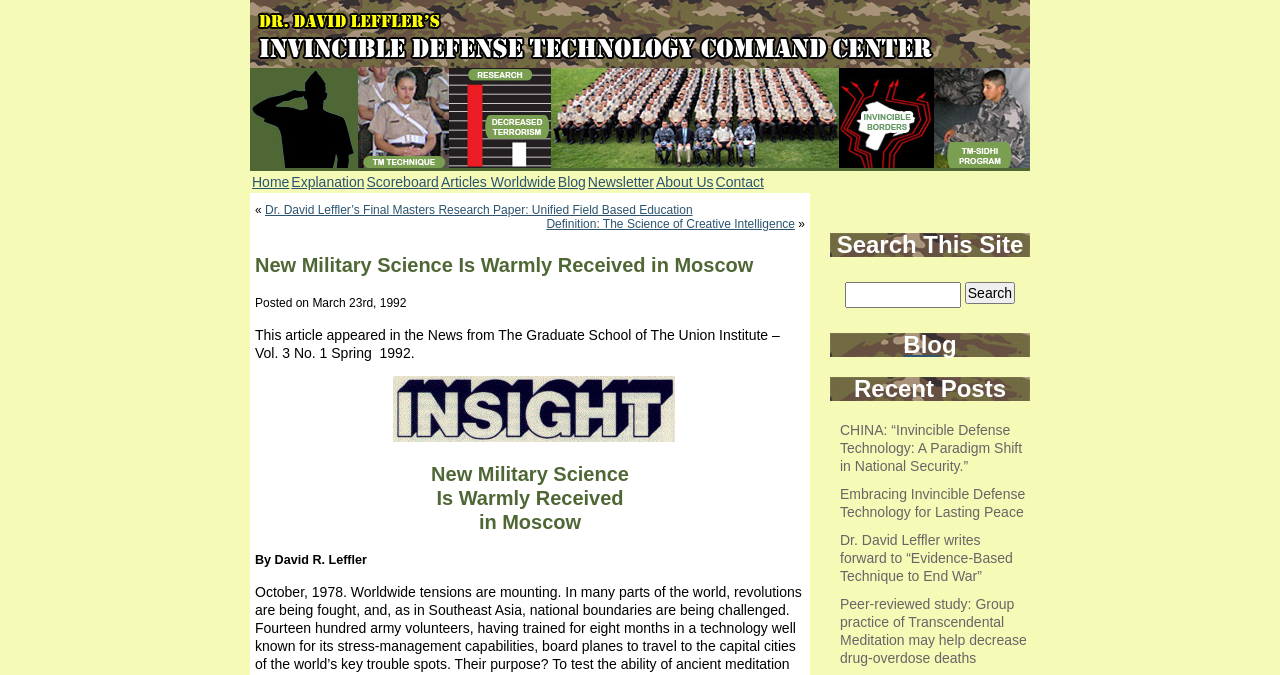Please specify the coordinates of the bounding box for the element that should be clicked to carry out this instruction: "Read the 'New Military Science Is Warmly Received in Moscow' article". The coordinates must be four float numbers between 0 and 1, formatted as [left, top, right, bottom].

[0.199, 0.375, 0.629, 0.41]